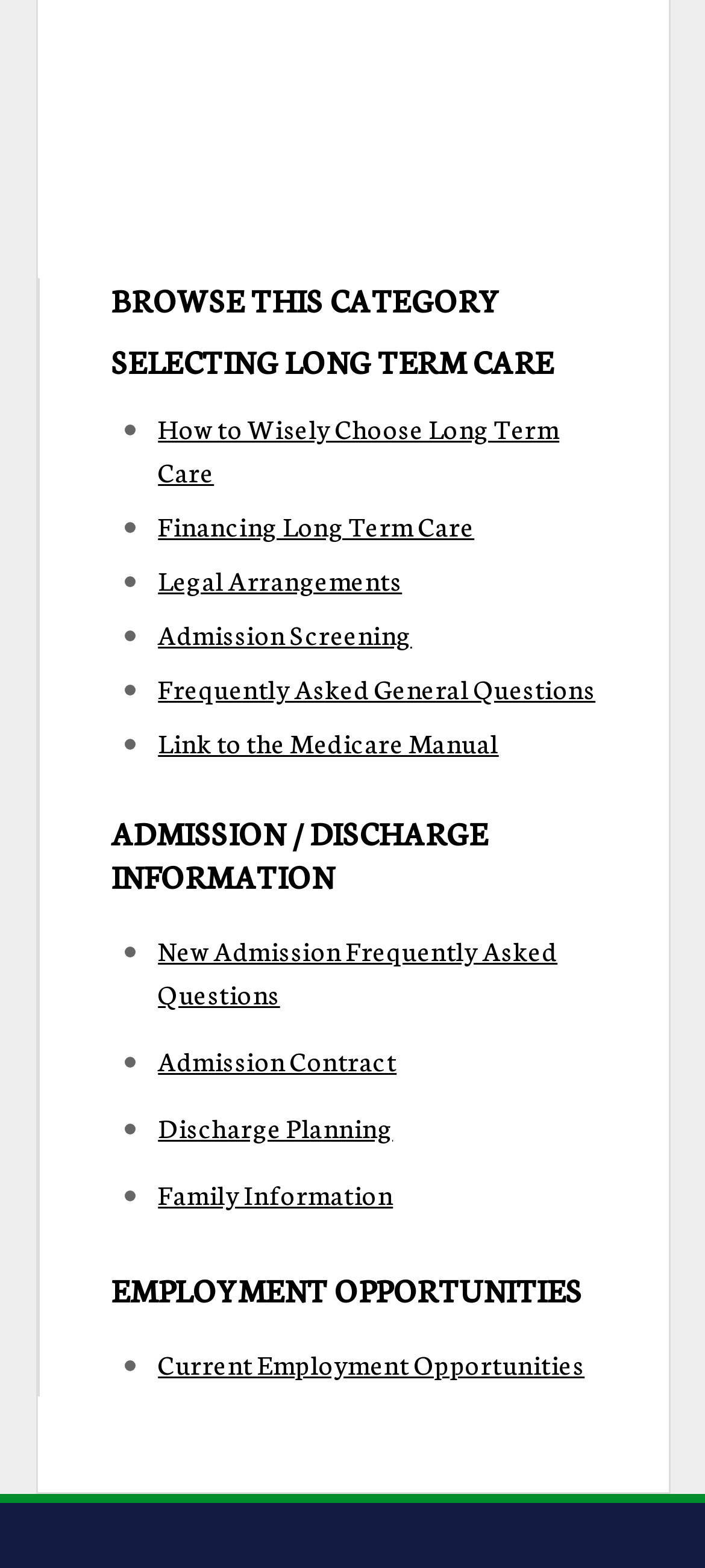Locate the bounding box coordinates of the UI element described by: "Link to the Medicare Manual". The bounding box coordinates should consist of four float numbers between 0 and 1, i.e., [left, top, right, bottom].

[0.224, 0.457, 0.845, 0.491]